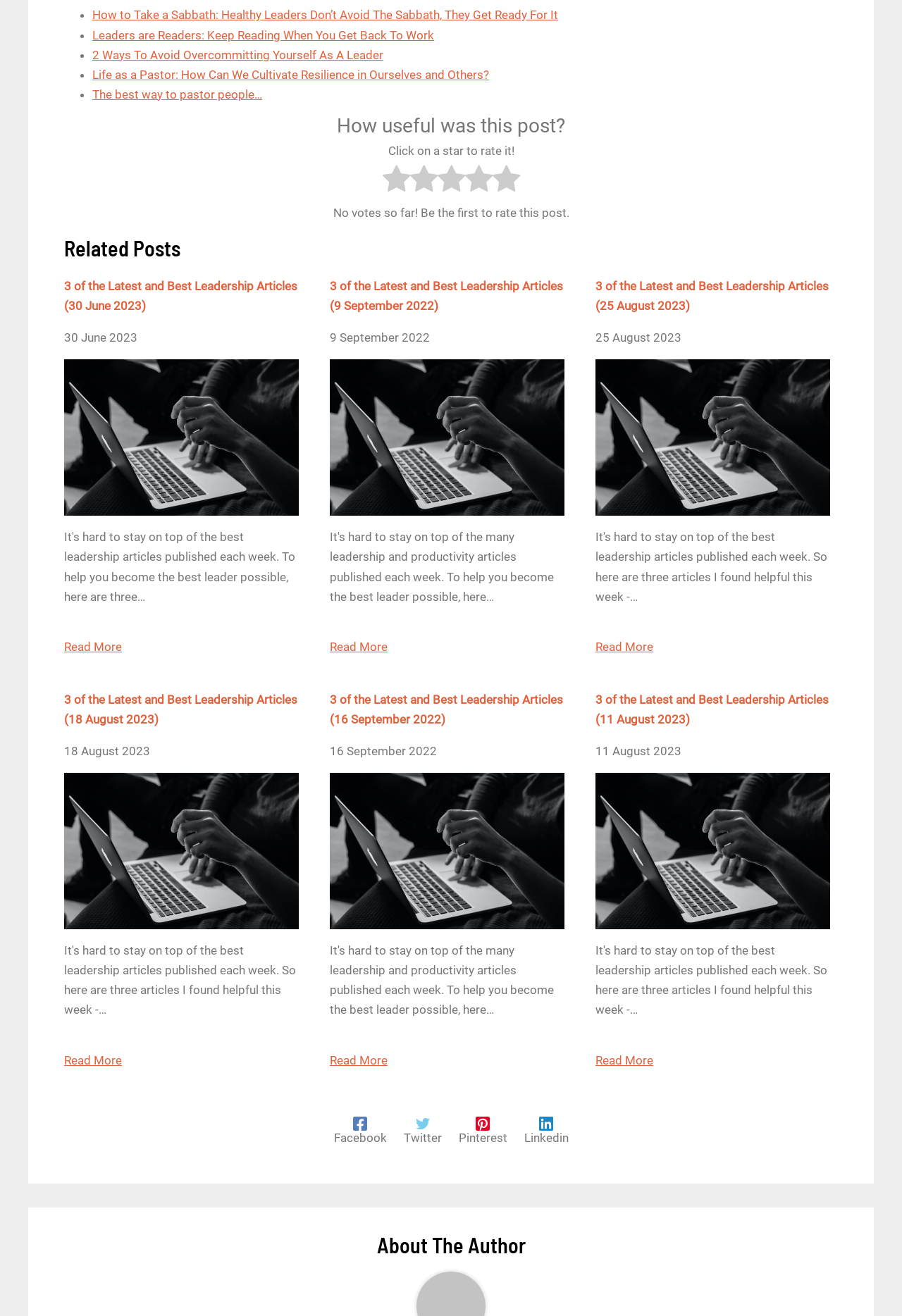What is the topic of the first link?
Using the information from the image, give a concise answer in one word or a short phrase.

Sabbath